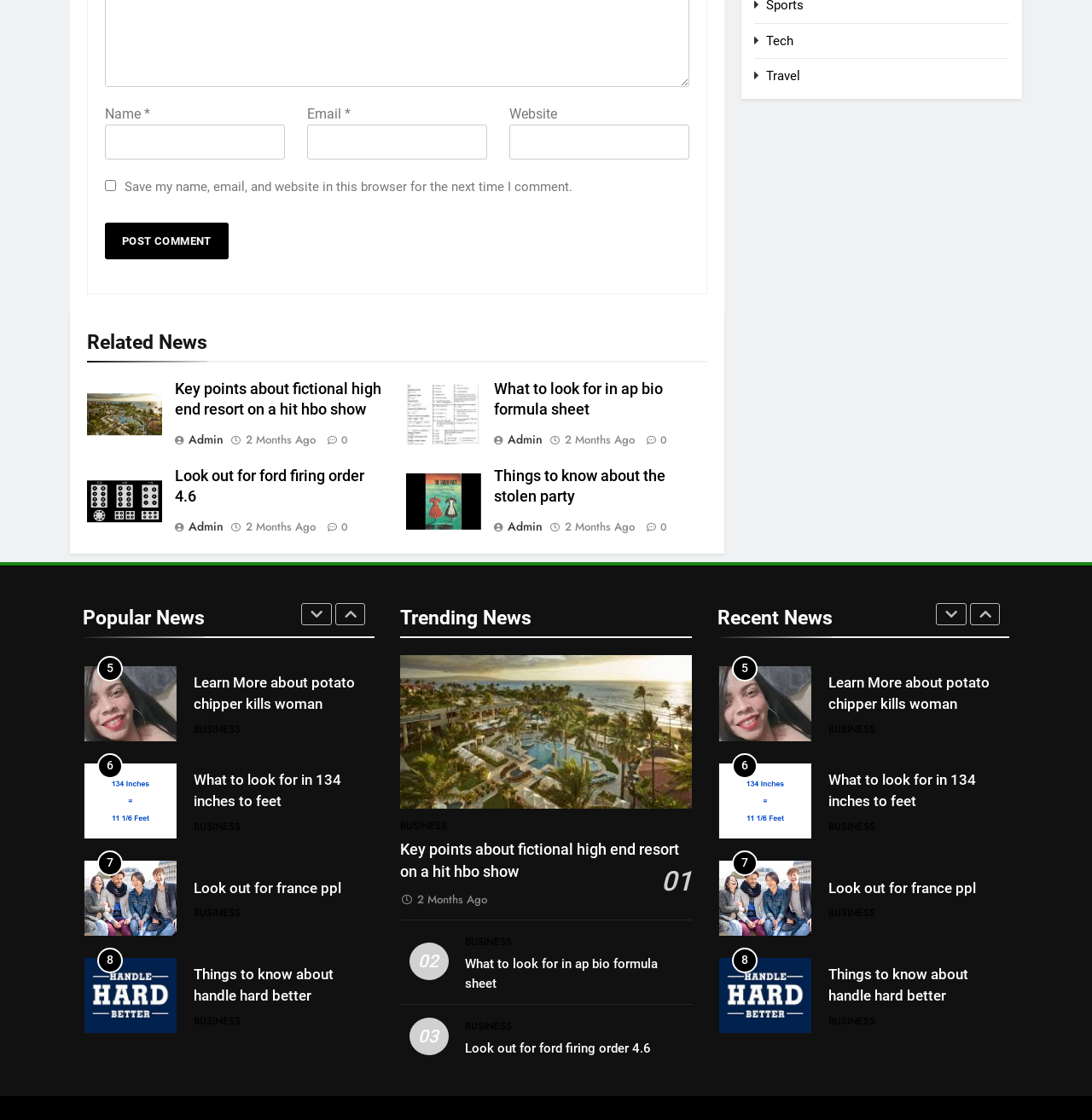Provide a brief response to the question below using one word or phrase:
What is the purpose of the 'Post Comment' button?

Submit comment